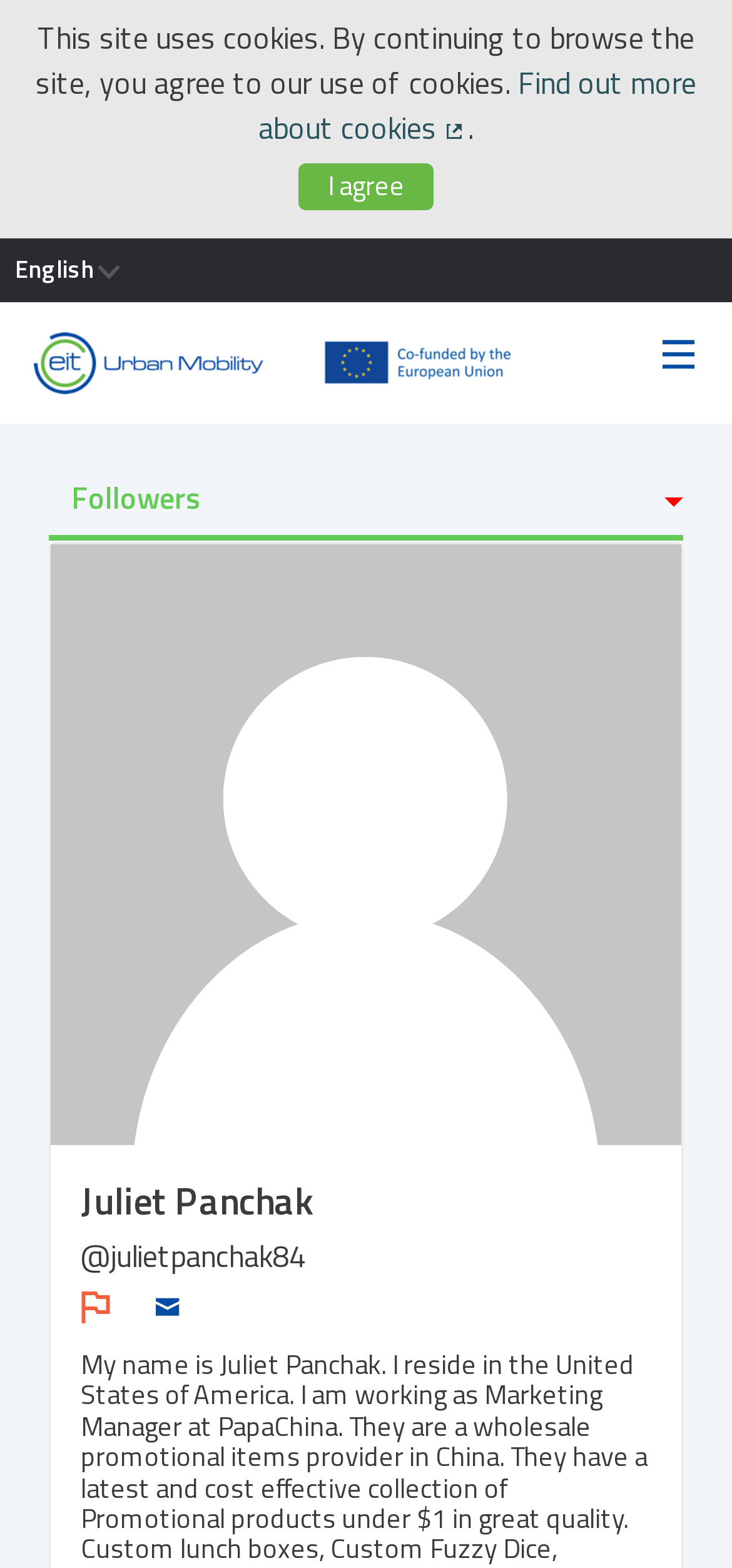Highlight the bounding box coordinates of the element you need to click to perform the following instruction: "choose language."

[0.021, 0.15, 0.19, 0.192]